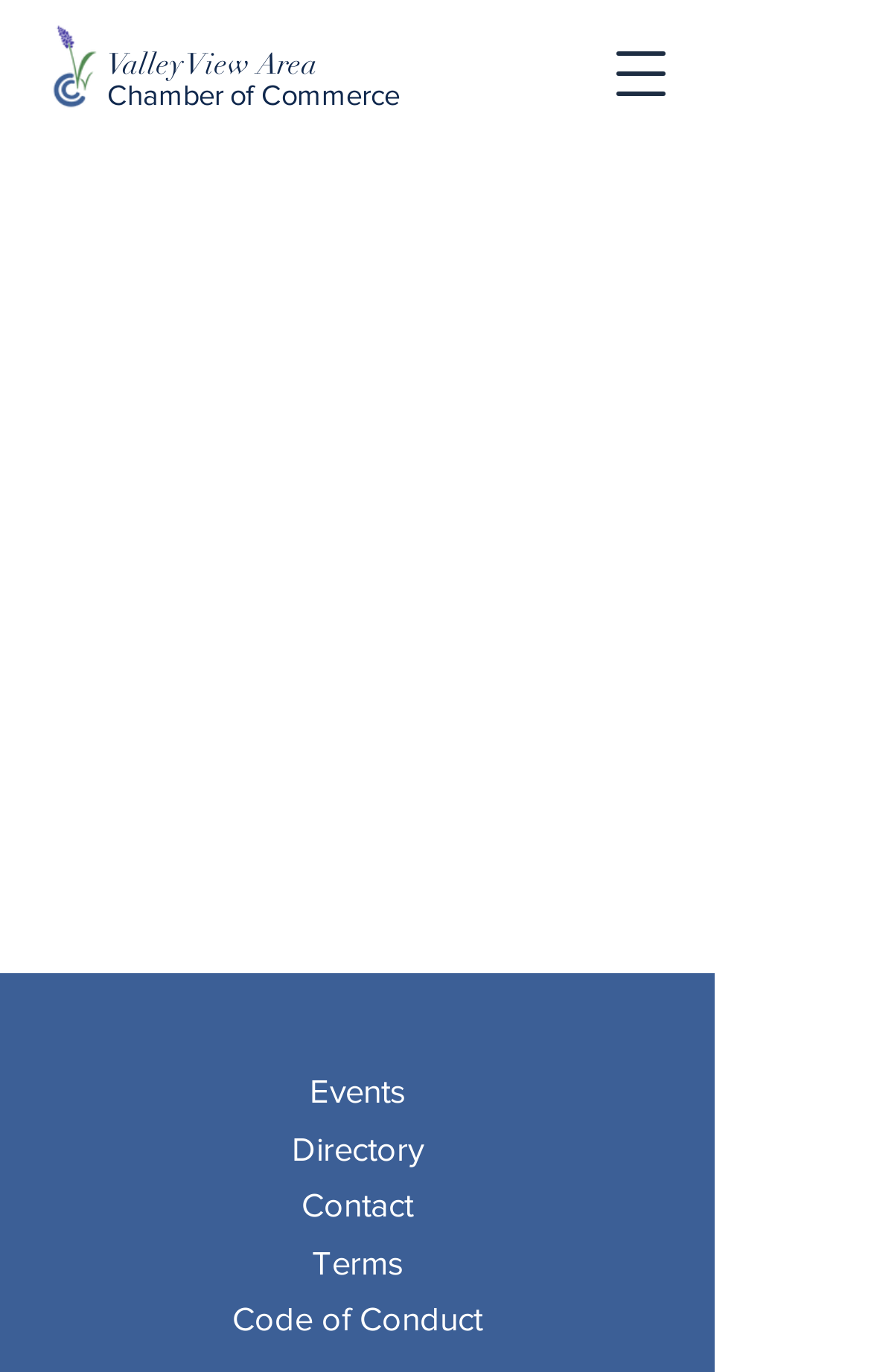Respond concisely with one word or phrase to the following query:
What is the size of the door hanger?

16 inches